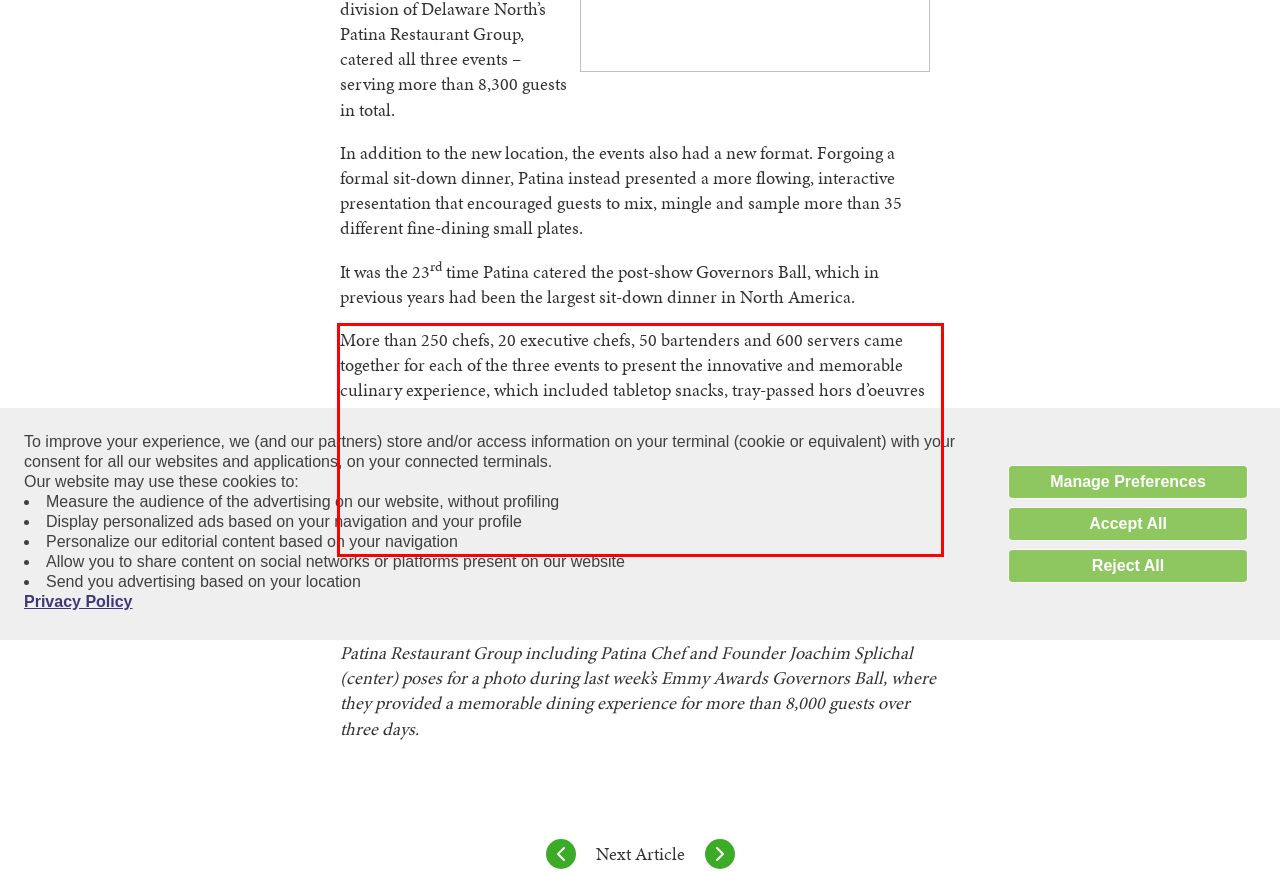Please take the screenshot of the webpage, find the red bounding box, and generate the text content that is within this red bounding box.

More than 250 chefs, 20 executive chefs, 50 bartenders and 600 servers came together for each of the three events to present the innovative and memorable culinary experience, which included tabletop snacks, tray-passed hors d’oeuvres and a variety of small-bite stations. Patina Chef and Founder Joachim Splichal, along with Vice President of Culinary Gregg Wiele, Patina Catering Executive Chef Alec Lestr, and Patina Catering Executive Pastry Chef Frania Mendivil, created a menu inspired by celebrated favorites from Patina’s namesake restaurant and its steakhouse, Nick & Stef’s, along with an assortment of chef-driven small plate reinterpretations of classic dishes.